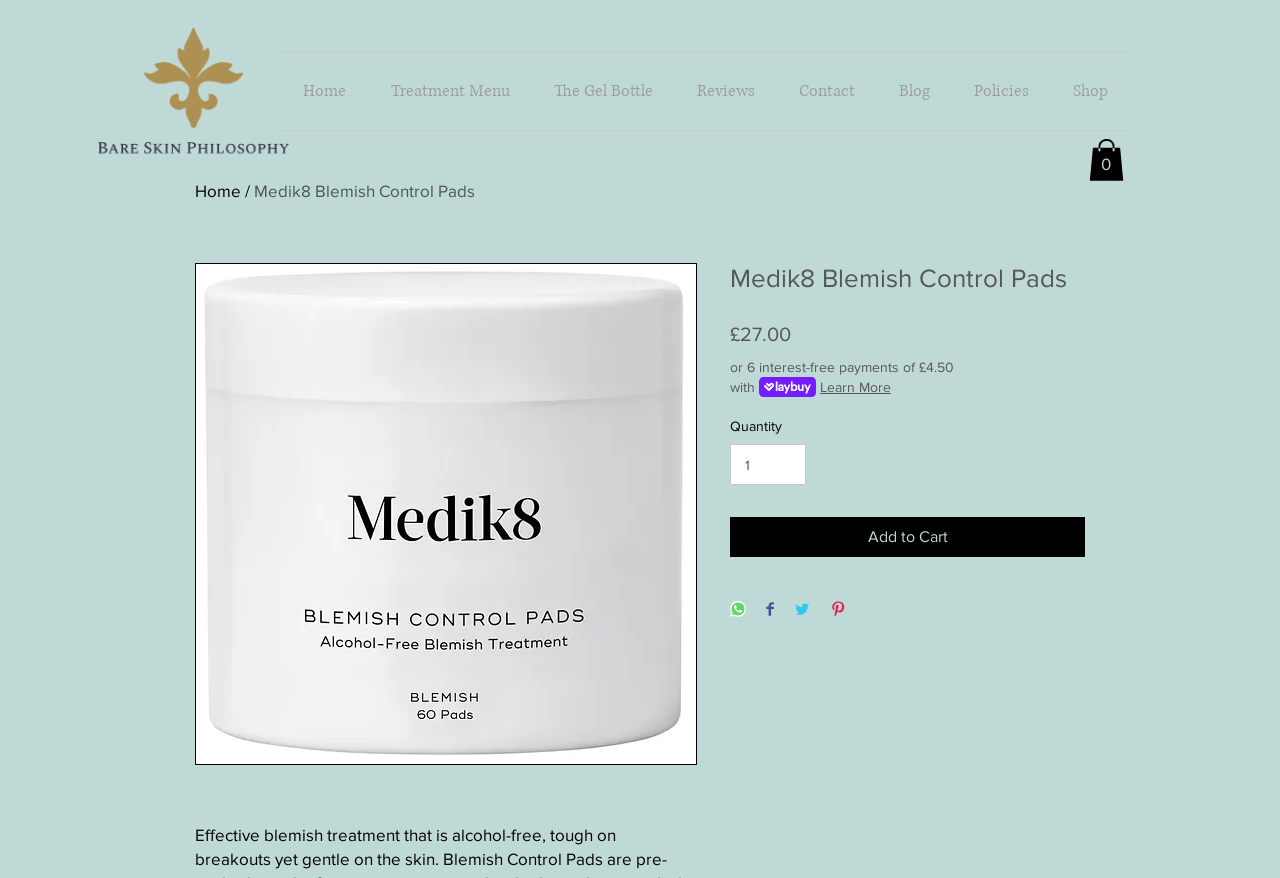Identify and provide the main heading of the webpage.

Medik8 Blemish Control Pads